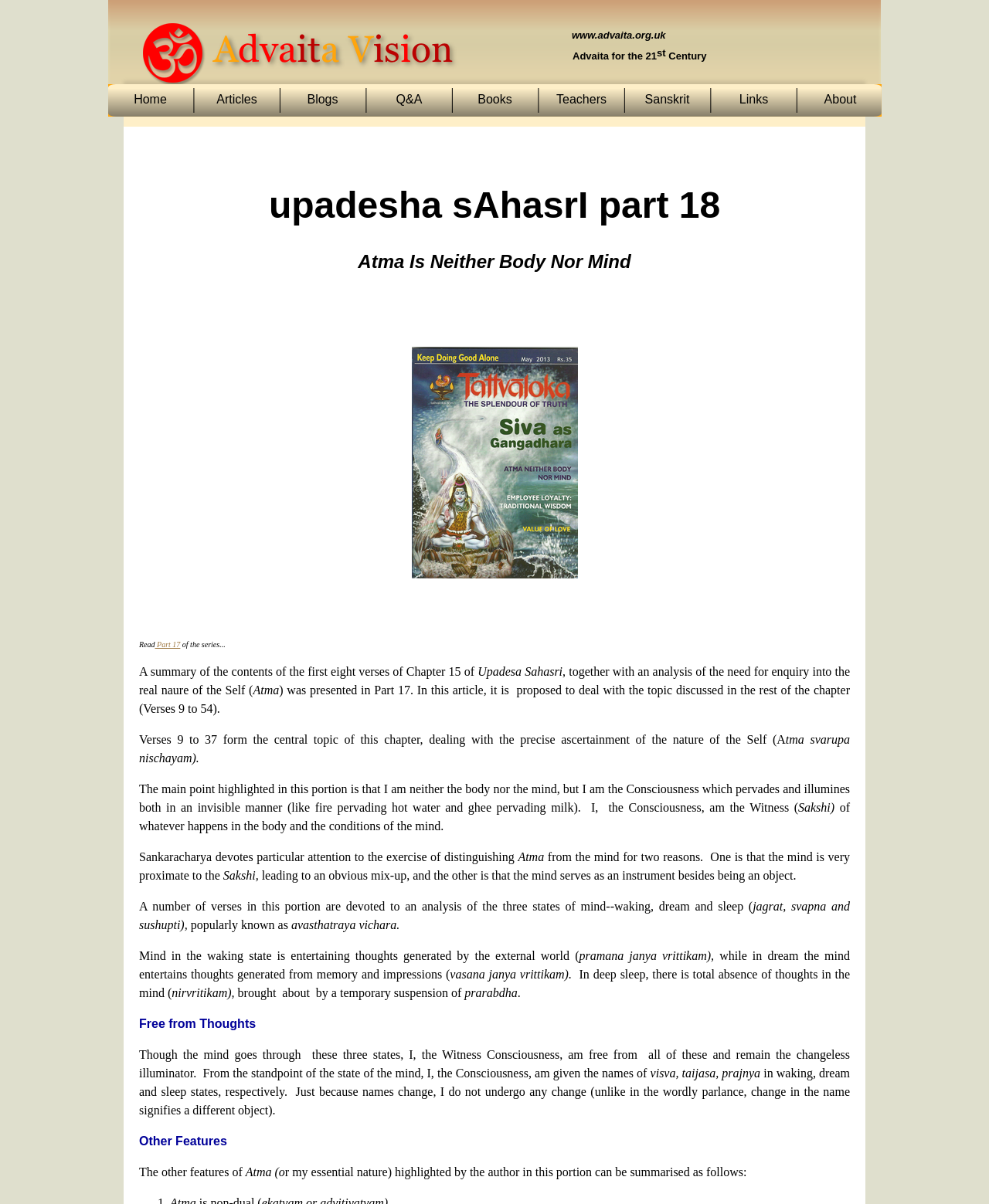What is the previous part of the article series?
From the image, respond with a single word or phrase.

Part 17